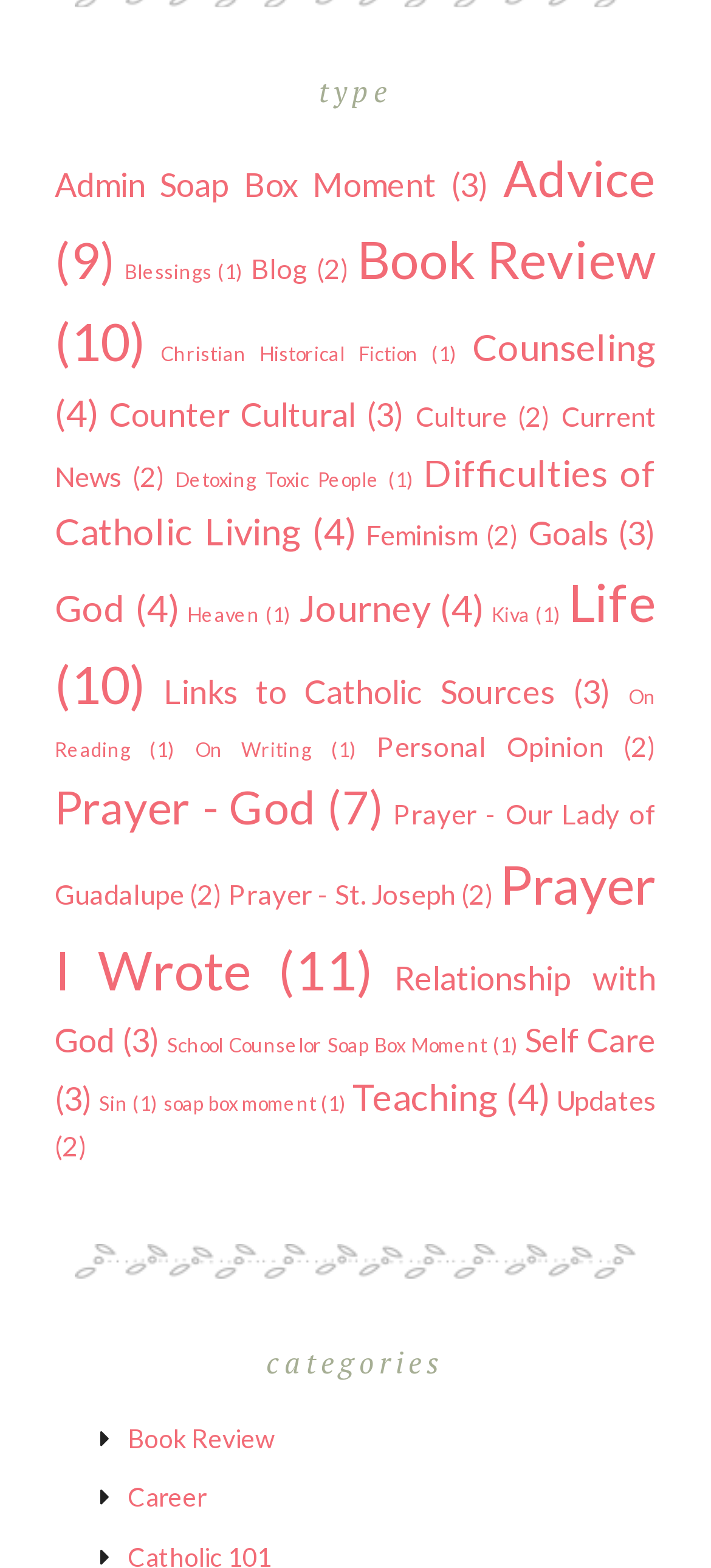Use a single word or phrase to answer the question:
What is the second category from the top?

Advice